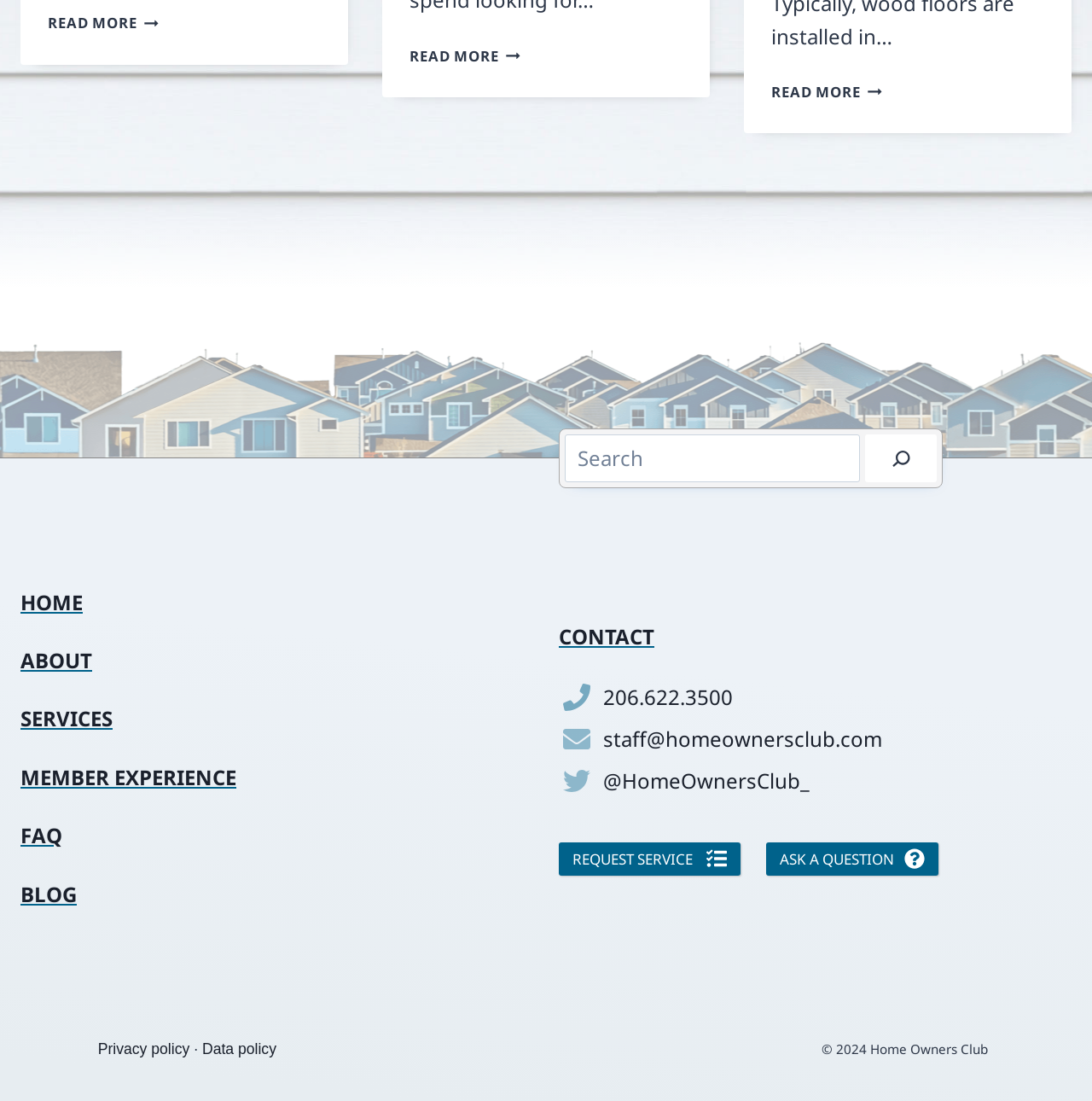Use a single word or phrase to answer the following:
How many search boxes are on the webpage?

1